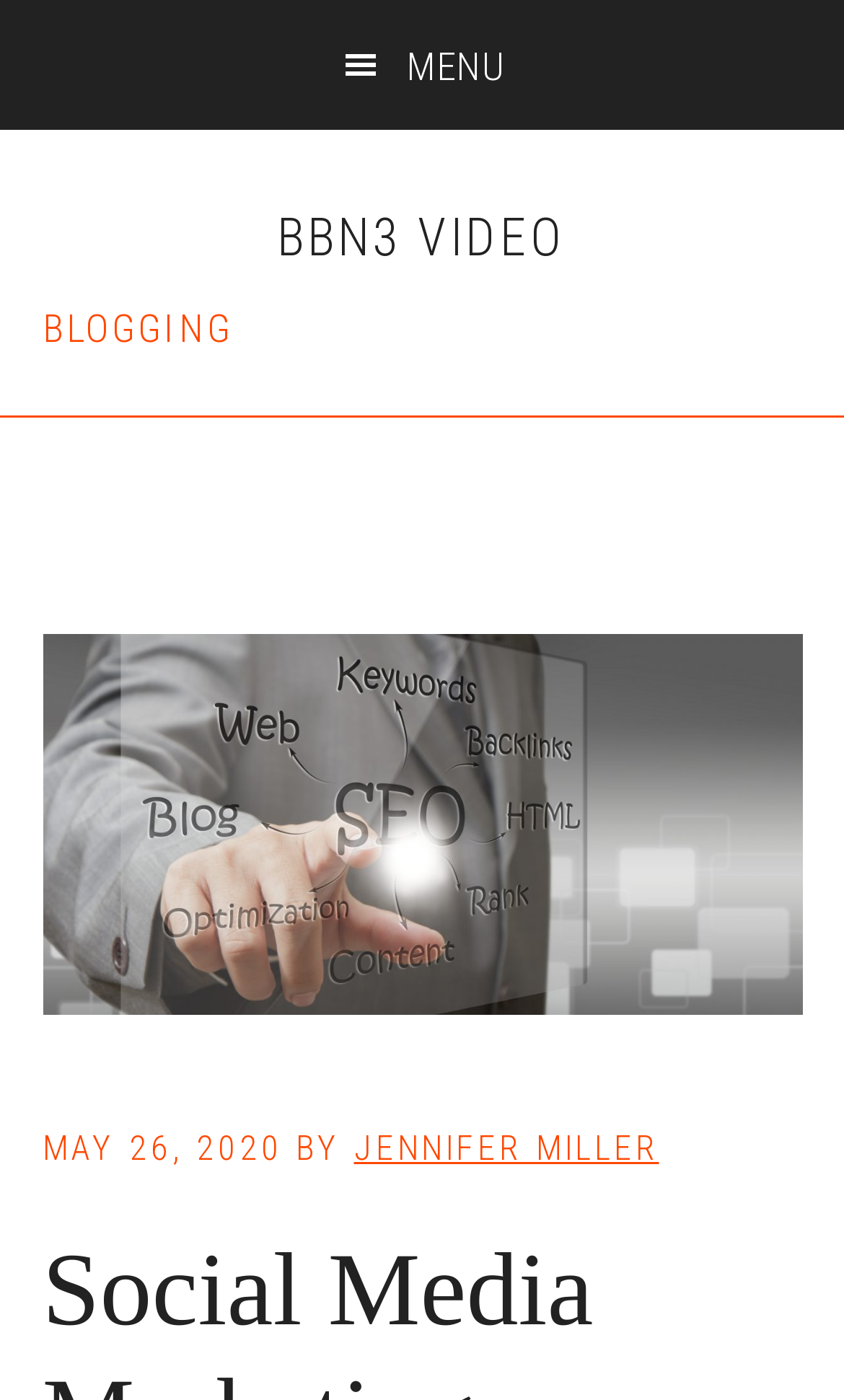What is the purpose of the 'Skip to main content' link?
Answer the question with a detailed and thorough explanation.

I found the 'Skip to main content' link at the top of the webpage, which suggests that its purpose is to allow users to skip to the main content of the webpage, possibly bypassing navigation or other elements.